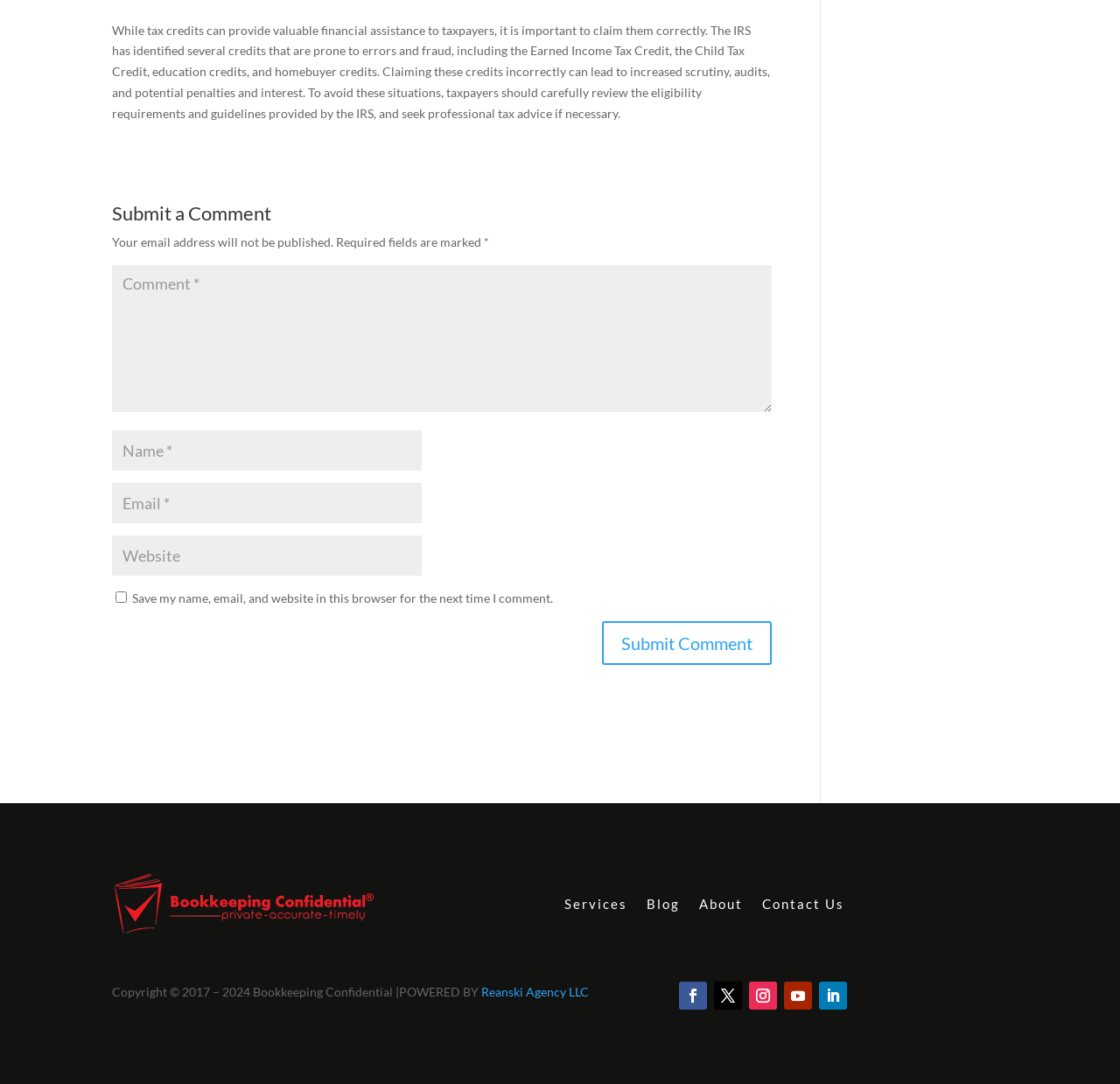Given the description "About", provide the bounding box coordinates of the corresponding UI element.

[0.624, 0.803, 0.663, 0.864]